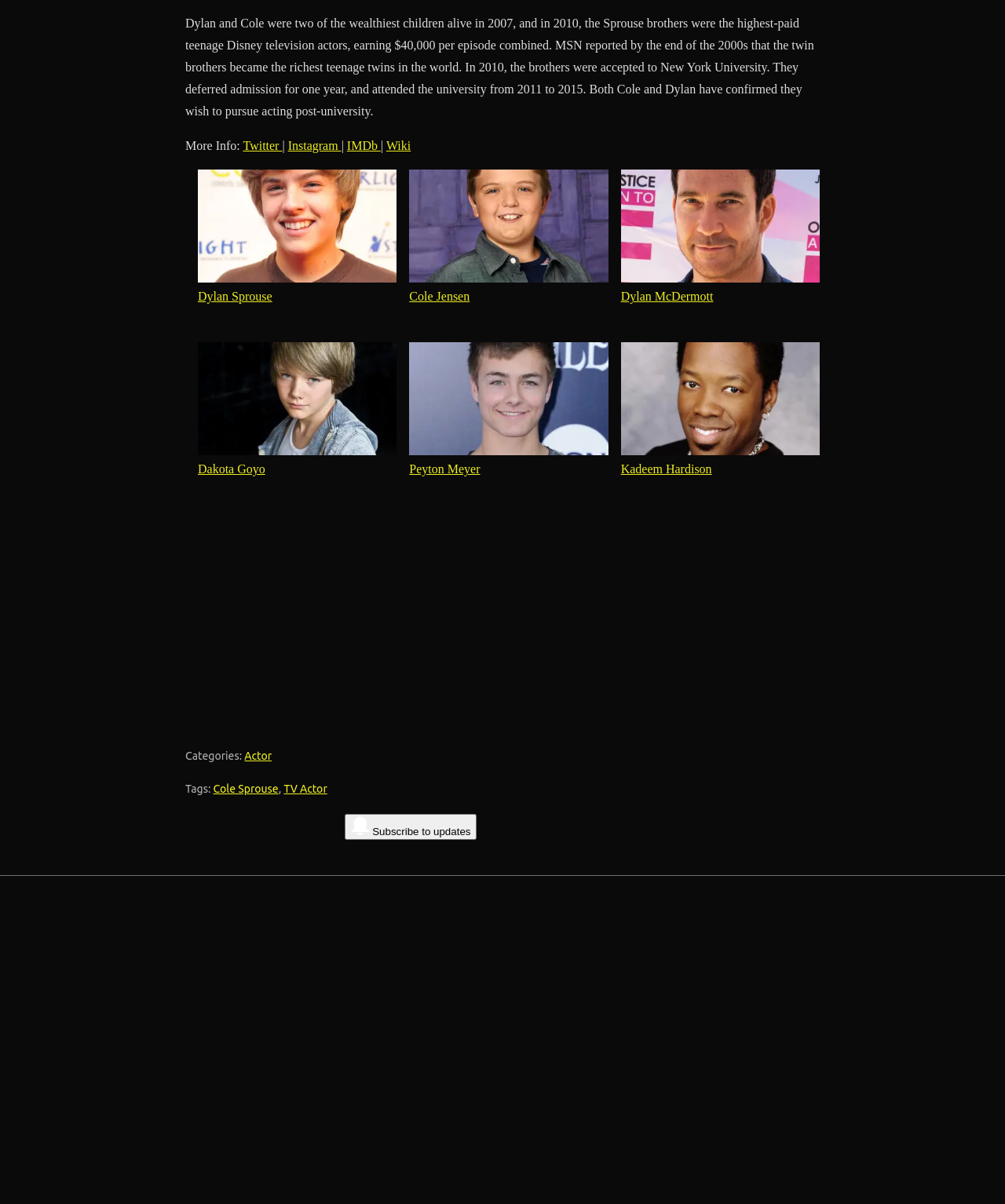Identify the bounding box coordinates of the clickable region necessary to fulfill the following instruction: "Subscribe to updates". The bounding box coordinates should be four float numbers between 0 and 1, i.e., [left, top, right, bottom].

[0.343, 0.676, 0.475, 0.697]